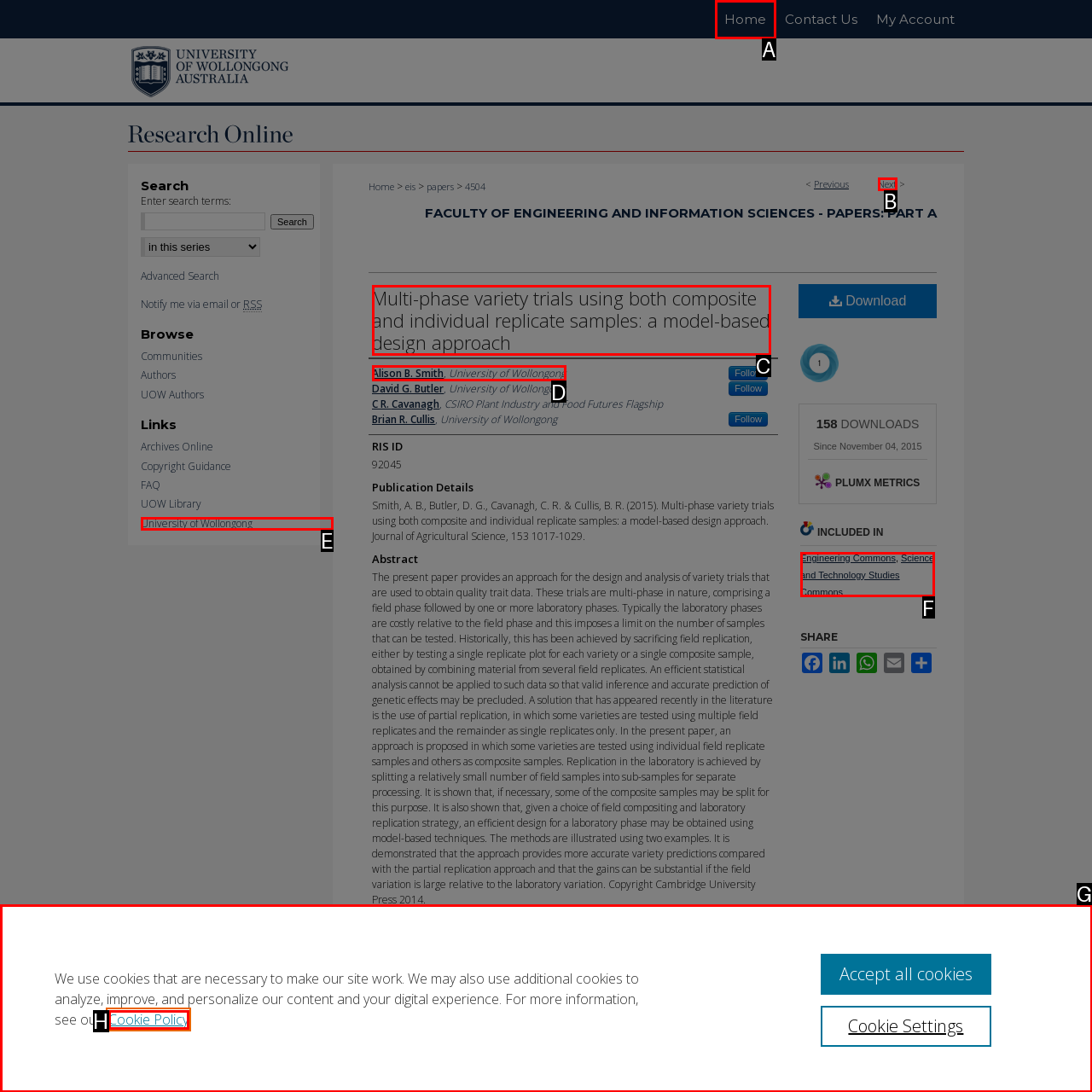Choose the letter of the element that should be clicked to complete the task: View the author's profile
Answer with the letter from the possible choices.

D